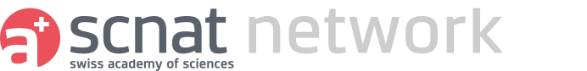What is the typeface of the word 'scnat'? Examine the screenshot and reply using just one word or a brief phrase.

Bold